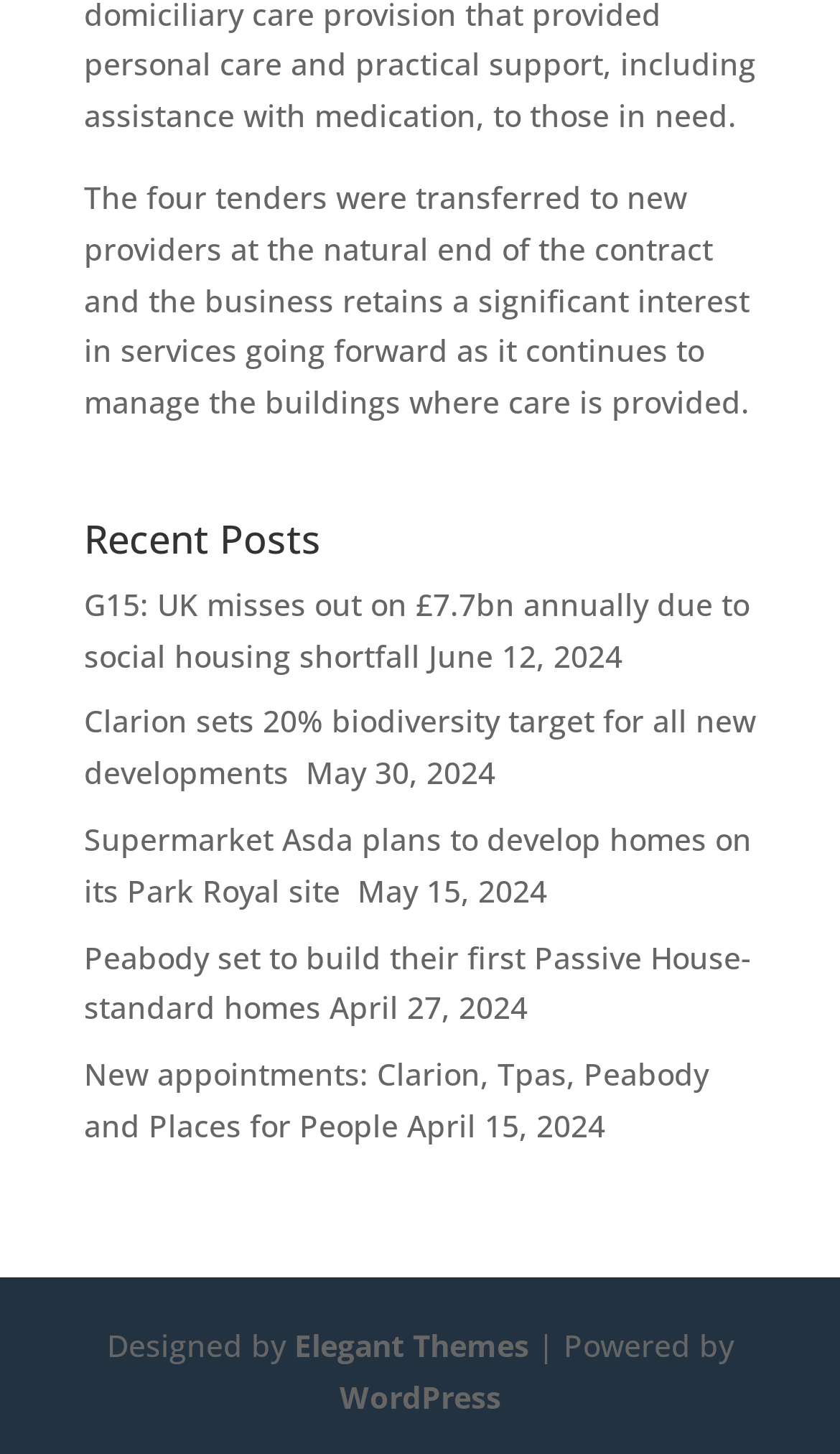Extract the bounding box coordinates for the described element: "WordPress". The coordinates should be represented as four float numbers between 0 and 1: [left, top, right, bottom].

[0.404, 0.946, 0.596, 0.974]